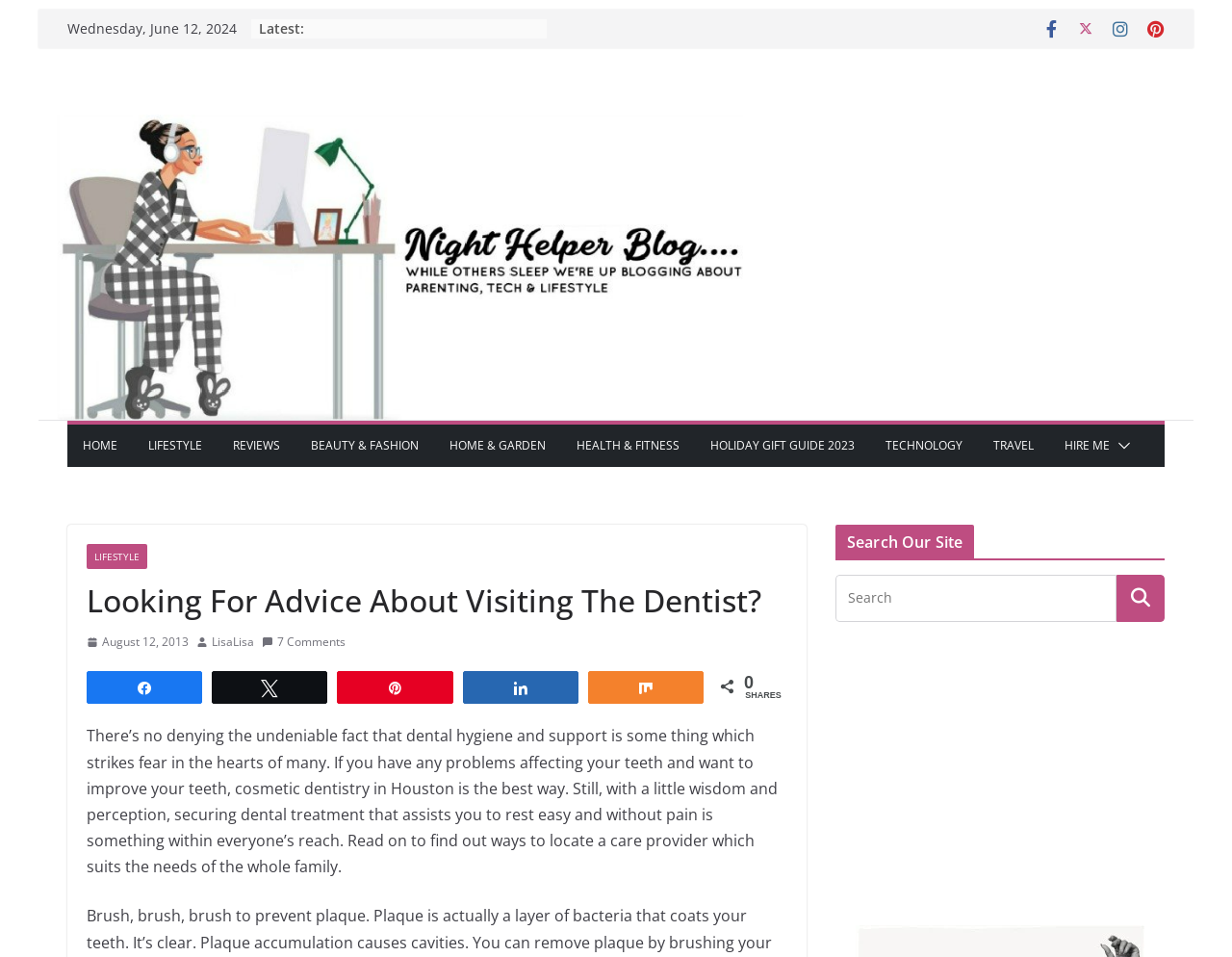Locate the bounding box coordinates of the element you need to click to accomplish the task described by this instruction: "Share the article on Twitter".

[0.173, 0.703, 0.265, 0.733]